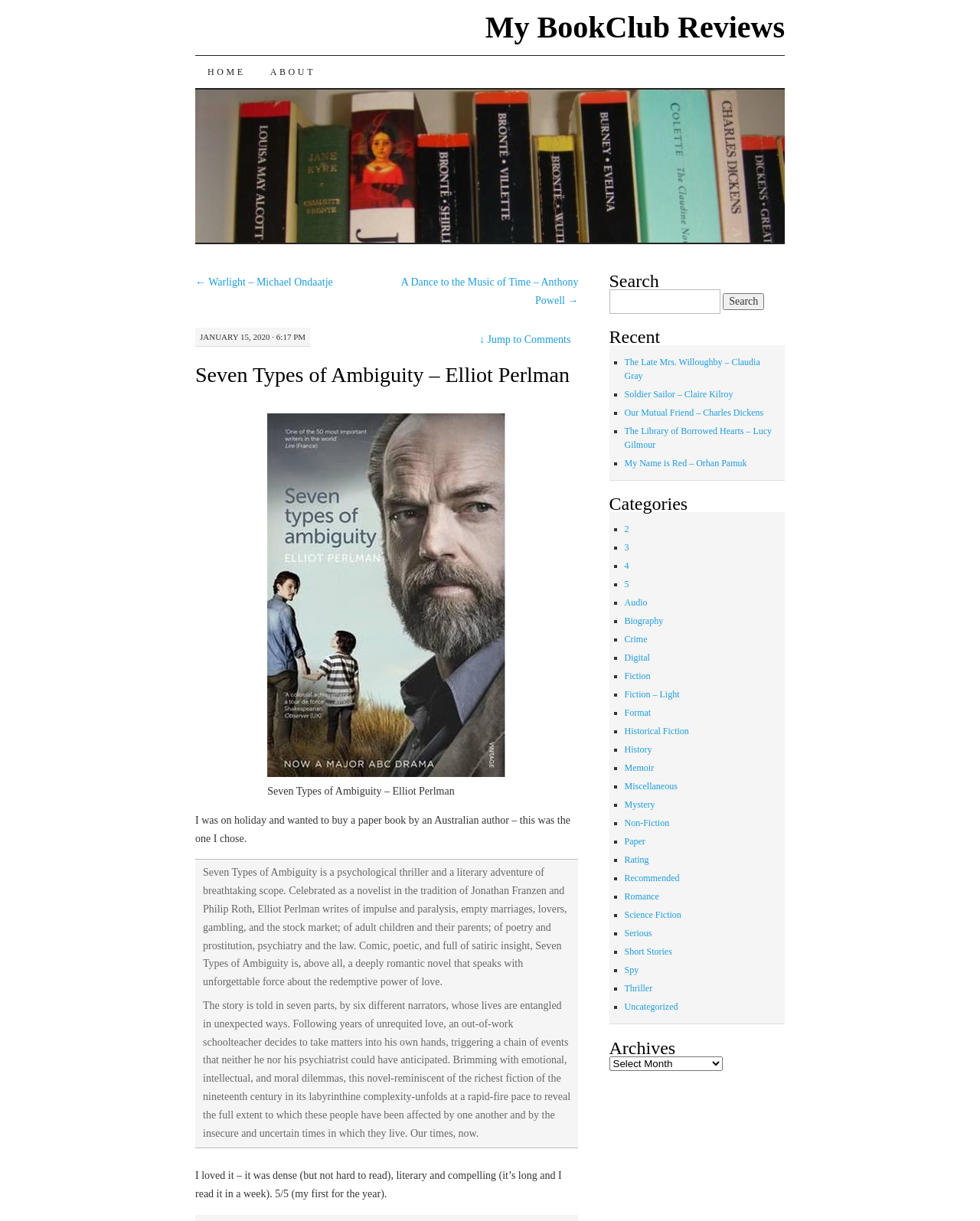Determine the bounding box for the UI element described here: "Short Stories".

[0.637, 0.775, 0.686, 0.784]